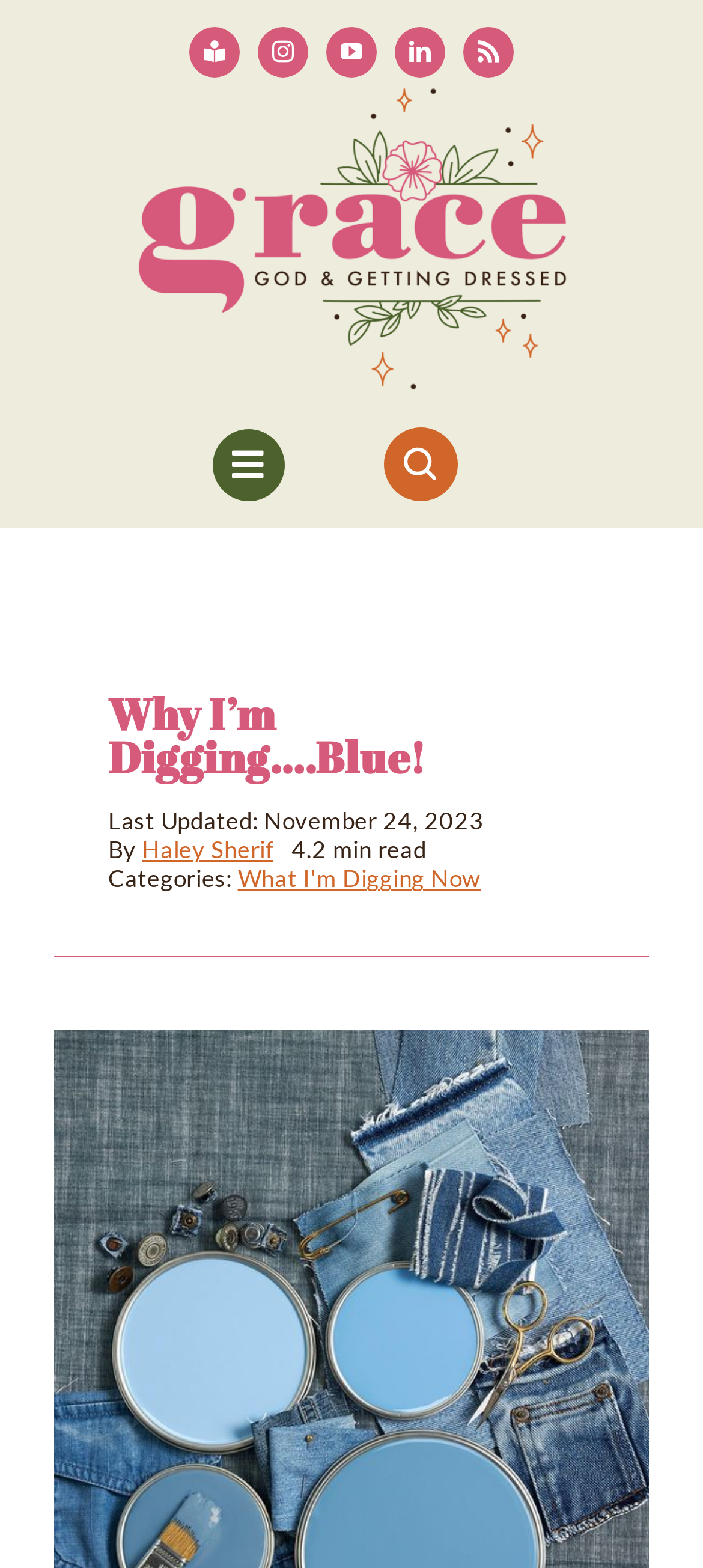Answer the question using only a single word or phrase: 
How long does it take to read the blog post?

4.2 min